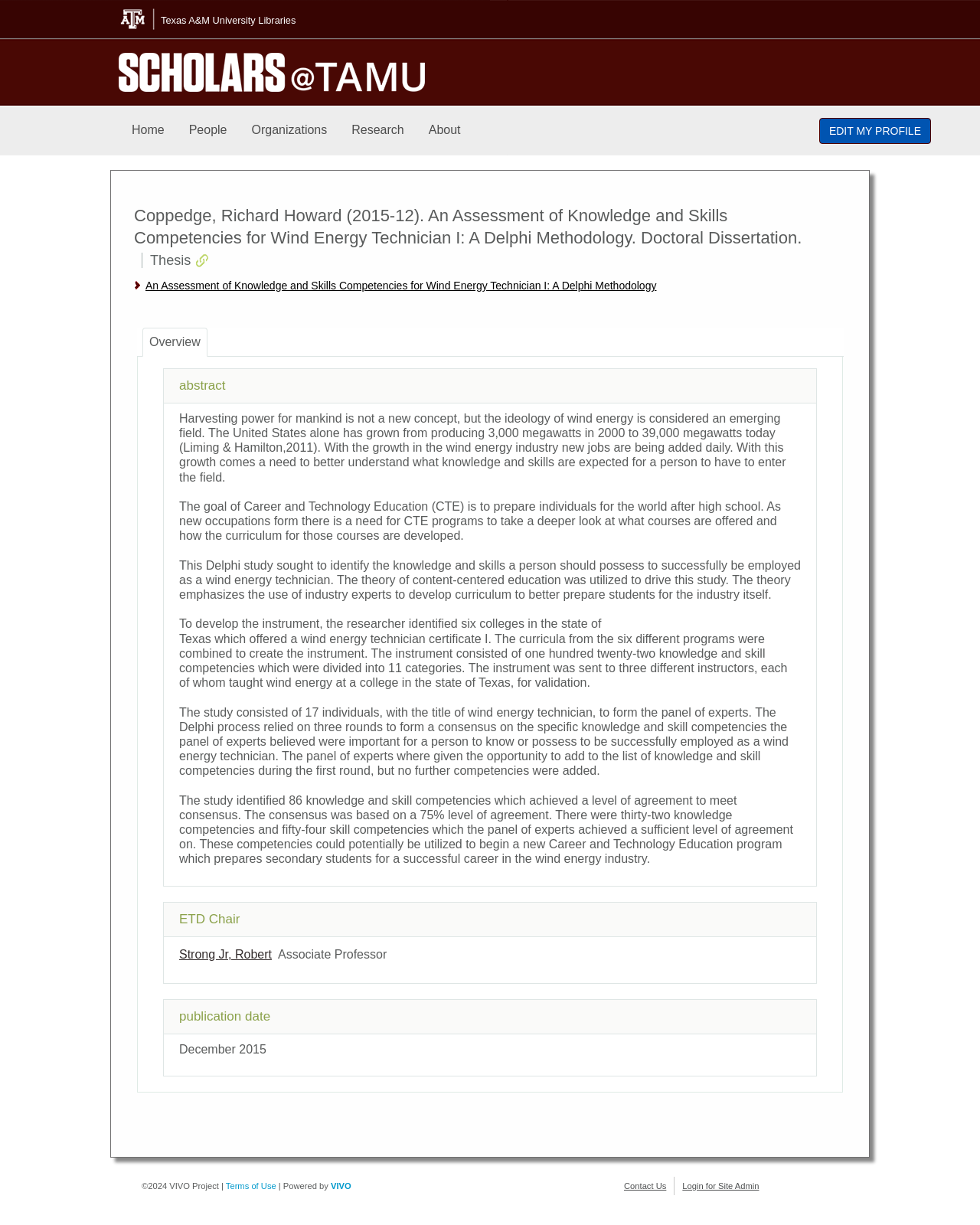What is the title of the dissertation?
Give a detailed response to the question by analyzing the screenshot.

The title of the dissertation can be found in the header section of the webpage, where it is written as 'Coppedge, Richard Howard (2015-12). An Assessment of Knowledge and Skills Competencies for Wind Energy Technician I: A Delphi Methodology. Doctoral Dissertation.'